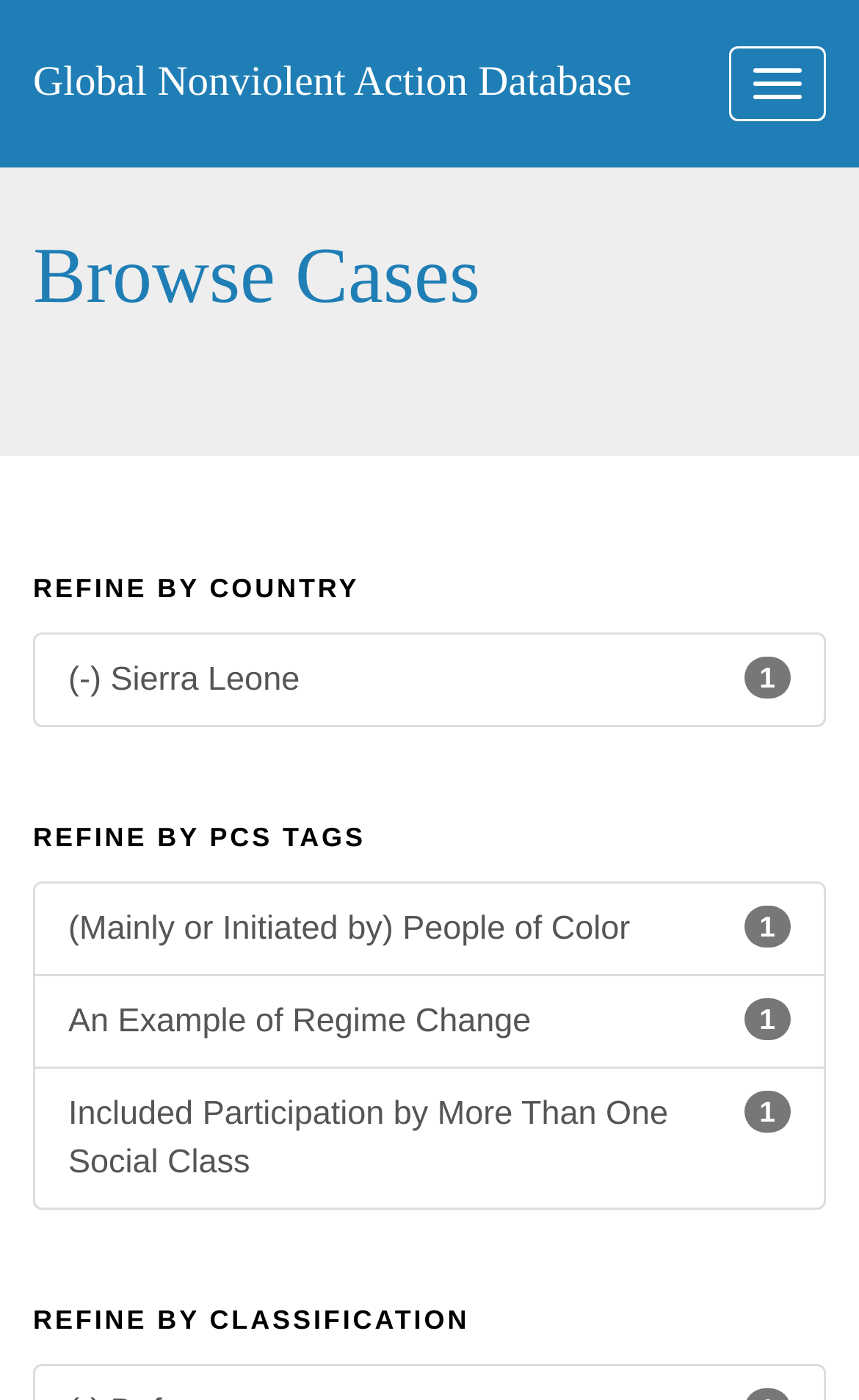How many classification options are available for refining search?
Examine the webpage screenshot and provide an in-depth answer to the question.

There is at least one classification option available for refining search, as indicated by the heading 'REFINE BY CLASSIFICATION' and the corresponding link or option provided. The exact number of options is not specified, but it is clear that there is at least one option available.